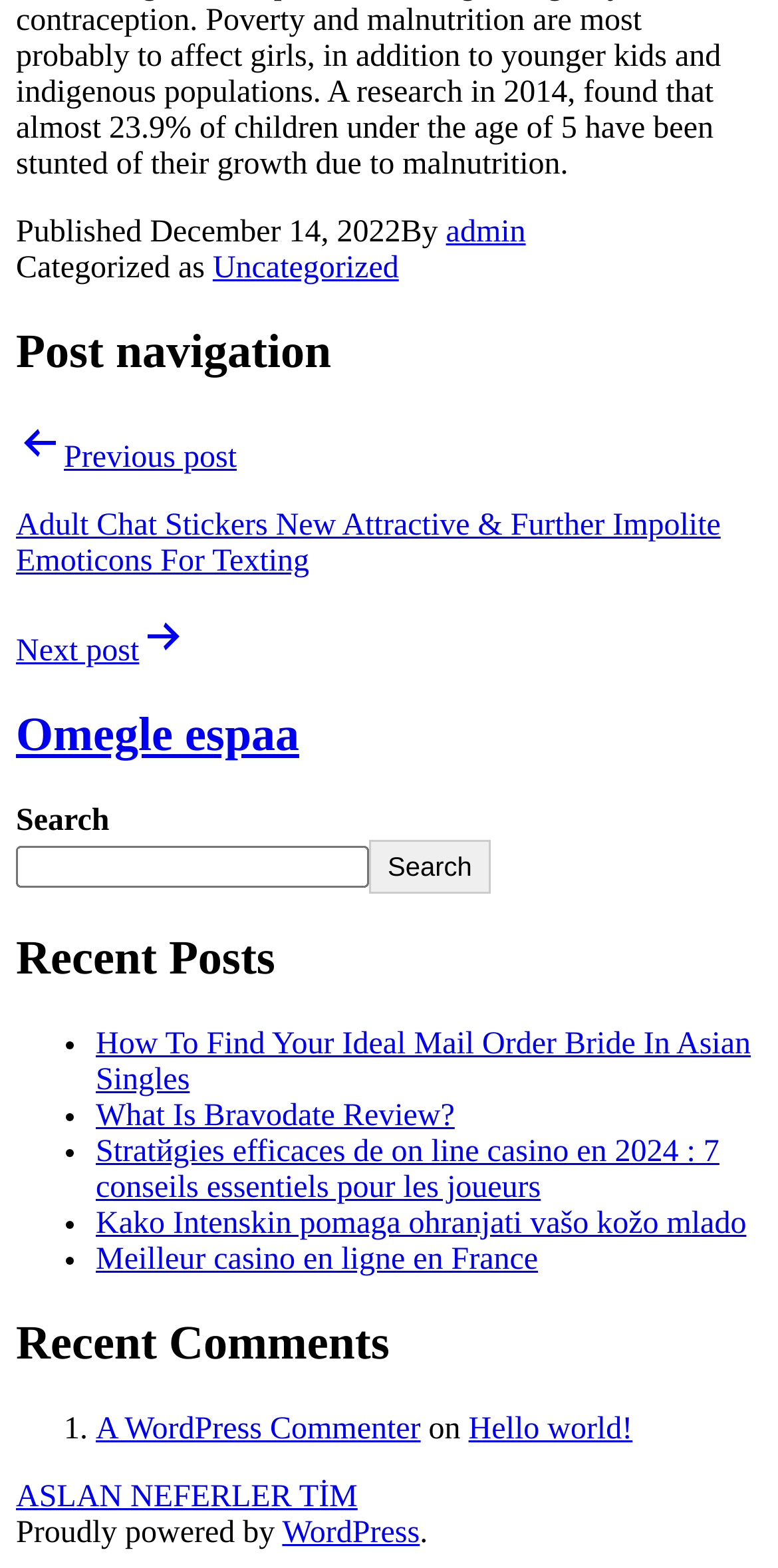What is the name of the platform powering this website?
Refer to the image and provide a one-word or short phrase answer.

WordPress